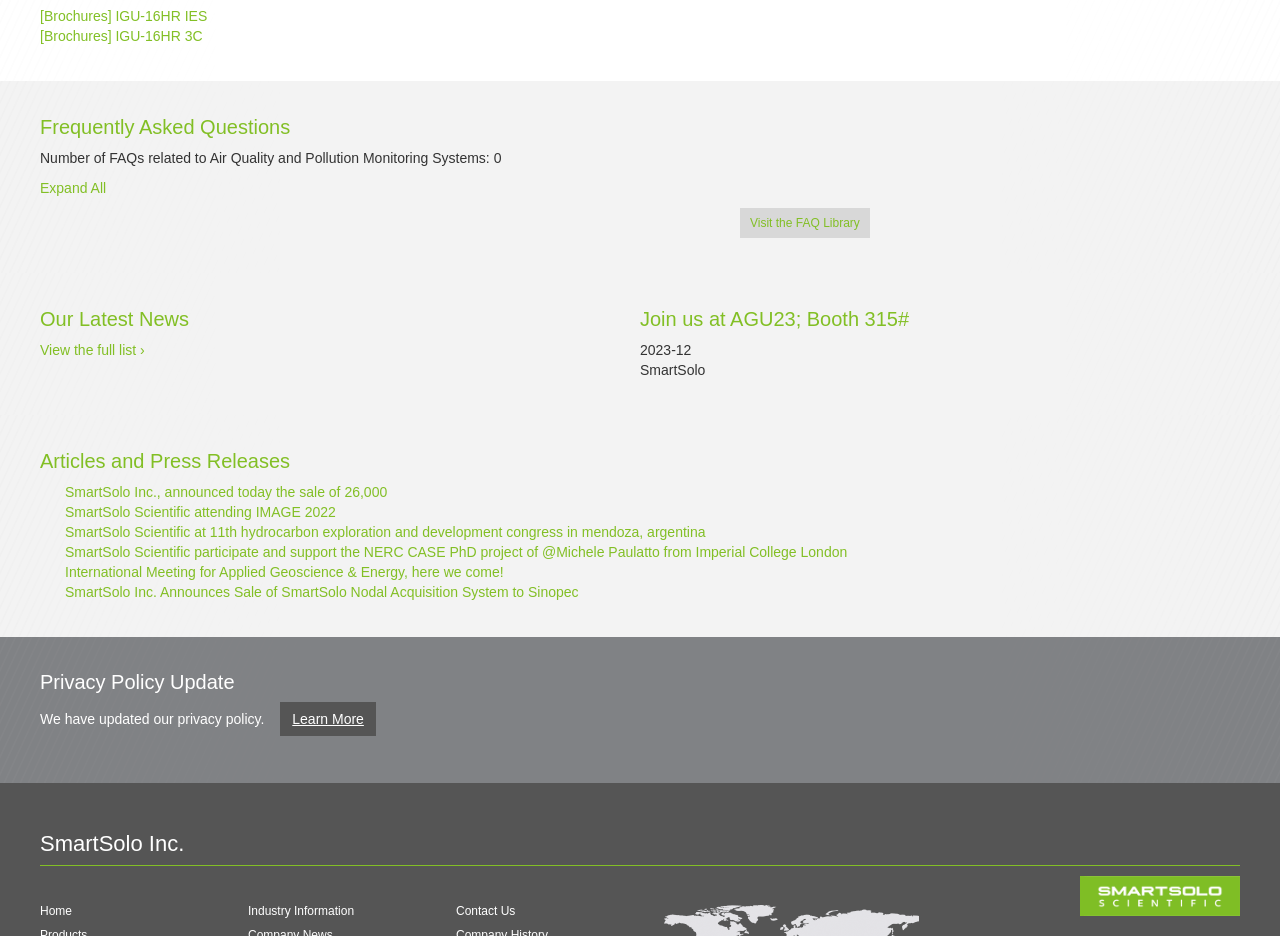Use the details in the image to answer the question thoroughly: 
How many FAQs are related to Air Quality and Pollution Monitoring Systems?

The number of FAQs related to Air Quality and Pollution Monitoring Systems can be found in a static text element, which states 'Number of FAQs related to Air Quality and Pollution Monitoring Systems: 0'.